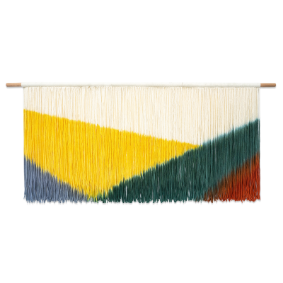Describe the image with as much detail as possible.

This vibrant macramé wall hanging showcases a stunning interplay of colors and textures, designed to elevate your living space with a touch of bohemian flair. Crafted from 100% eco-friendly materials, the piece features a harmonious blend of yellow, green, and blue tones, set against a backdrop of soft white. The intricate weaving technique creates a cascading fringe effect, enhancing its visual impact and adding depth to your décor. Perfect for a living room, bedroom, or any cozy nook, this wall tapestry not only serves as a striking focal point but also embodies sustainable artistry, making it an ideal choice for those who appreciate handmade crafts and unique home décor.